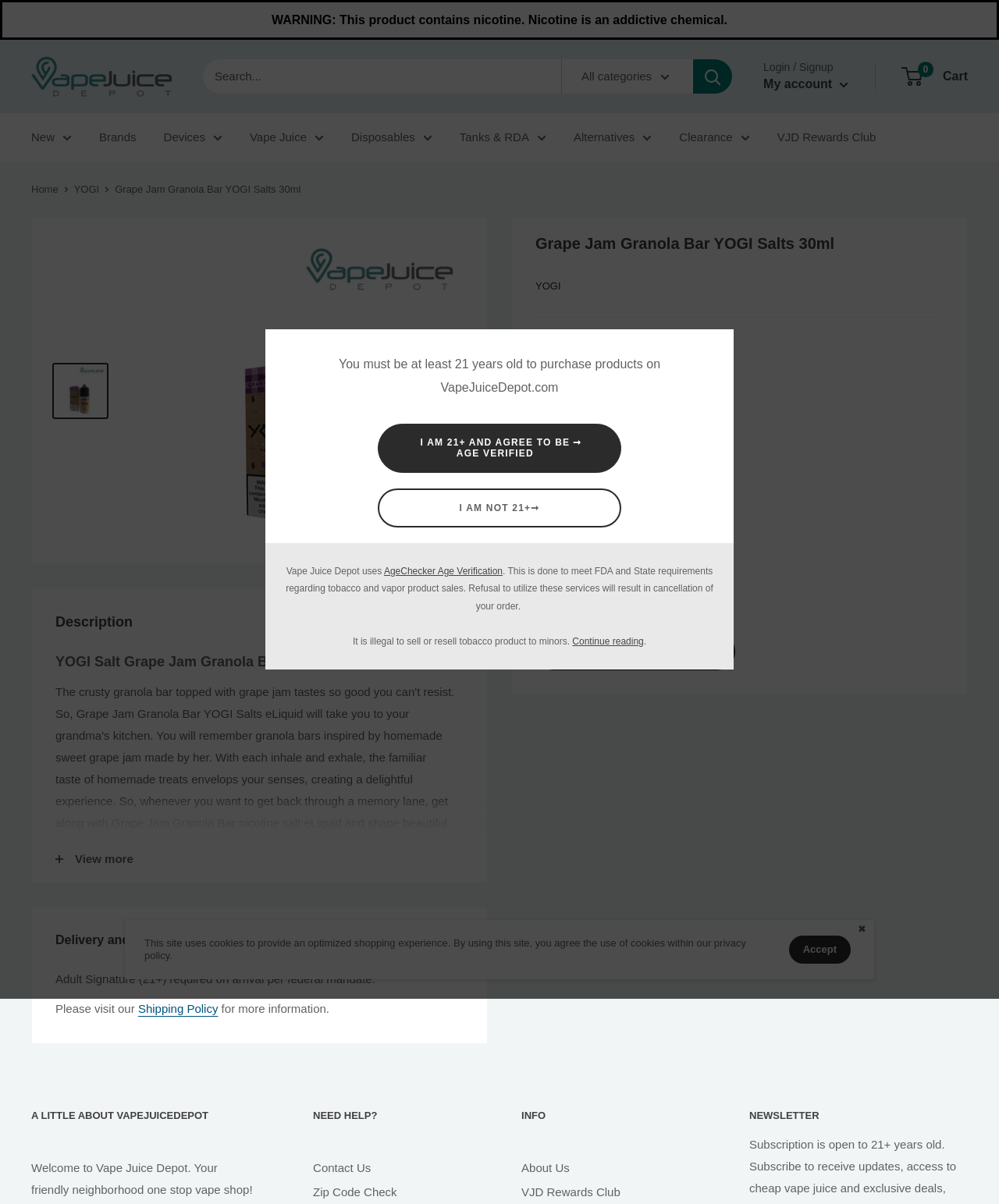What is the price of Grape Jam Granola Bar YOGI Salts?
Can you offer a detailed and complete answer to this question?

The price of Grape Jam Granola Bar YOGI Salts can be found in the product information section, where it is listed as 'Sale price $11.98 Shipping calculated at checkout'.